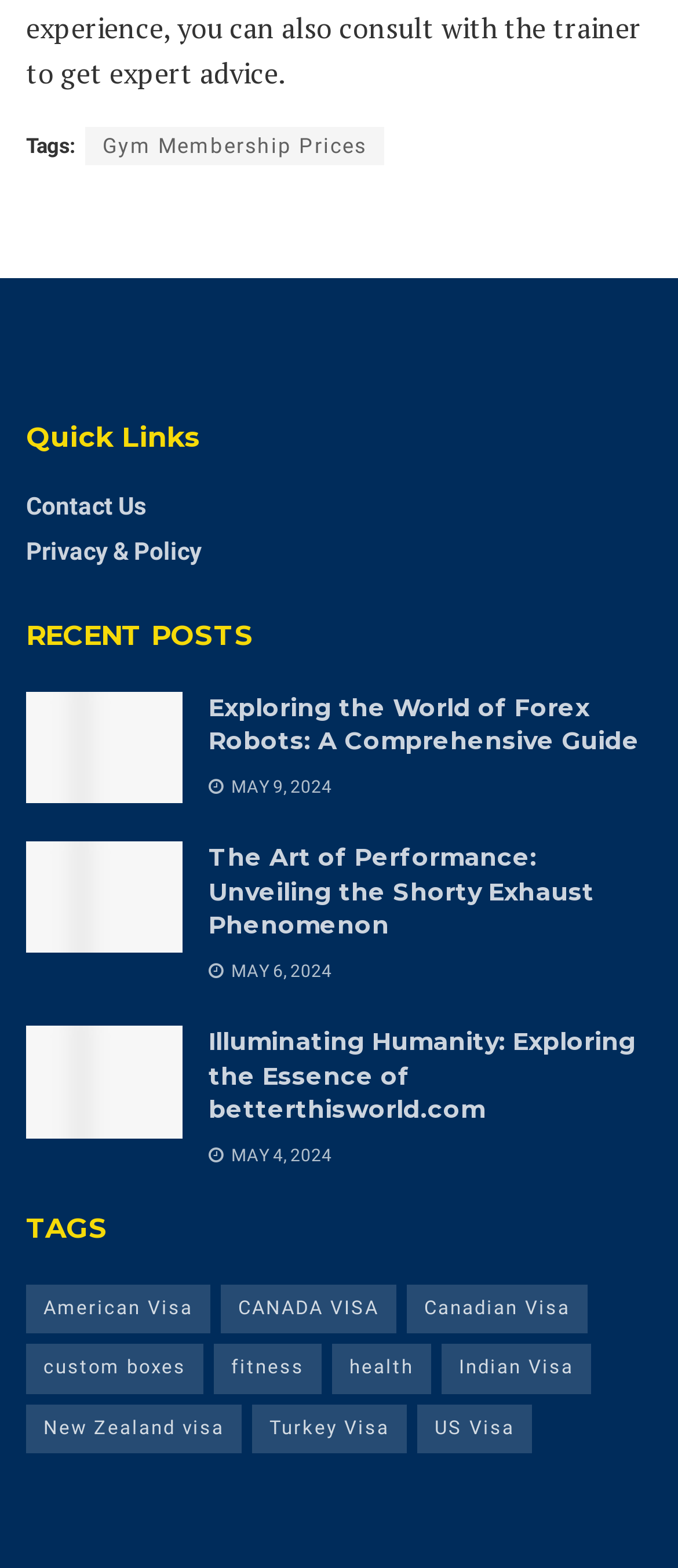Find the bounding box coordinates of the clickable element required to execute the following instruction: "Click on 'Gym Membership Prices'". Provide the coordinates as four float numbers between 0 and 1, i.e., [left, top, right, bottom].

[0.126, 0.081, 0.567, 0.105]